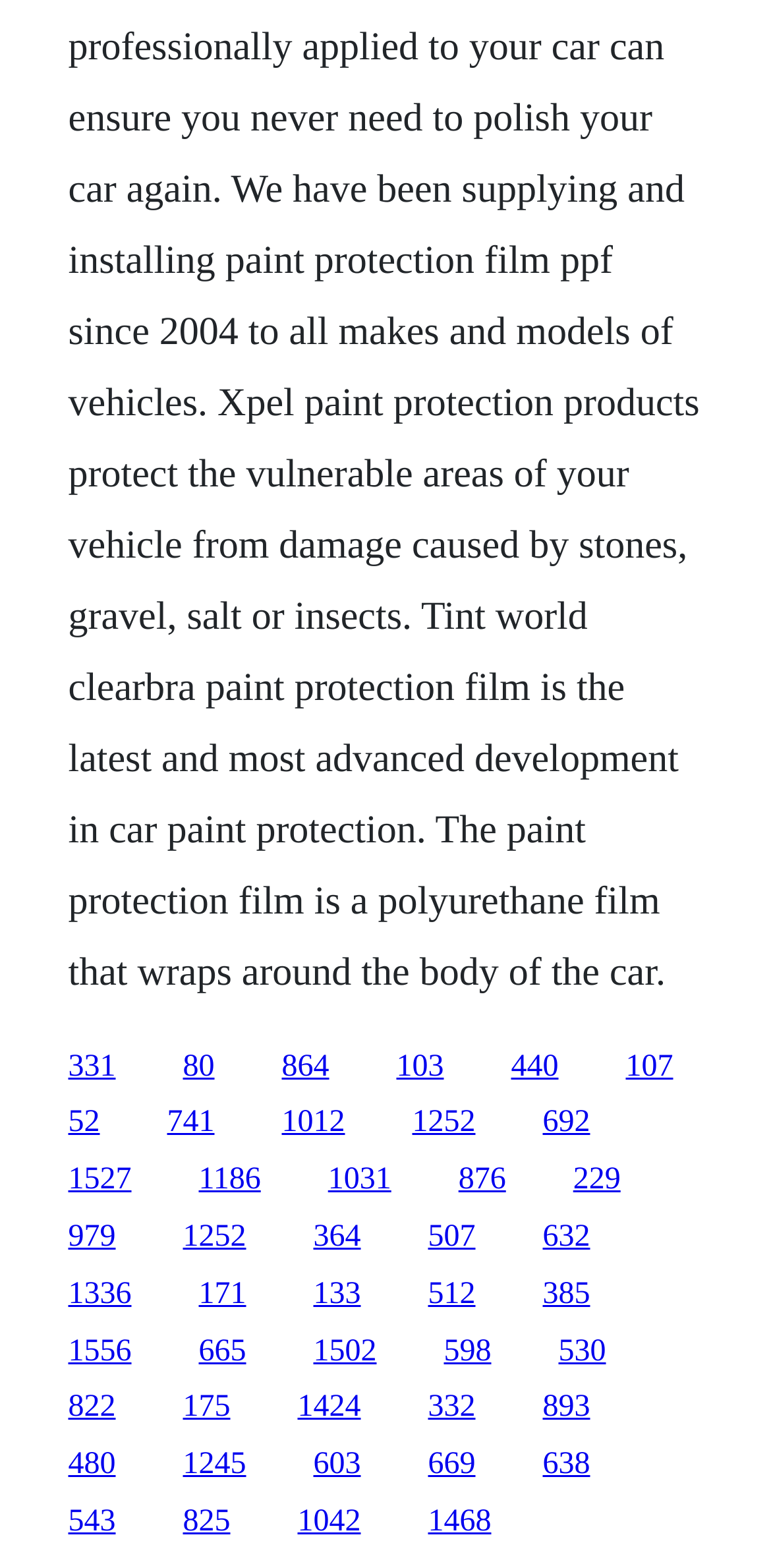Please determine the bounding box coordinates for the element that should be clicked to follow these instructions: "visit the page with link 741".

[0.217, 0.705, 0.278, 0.727]